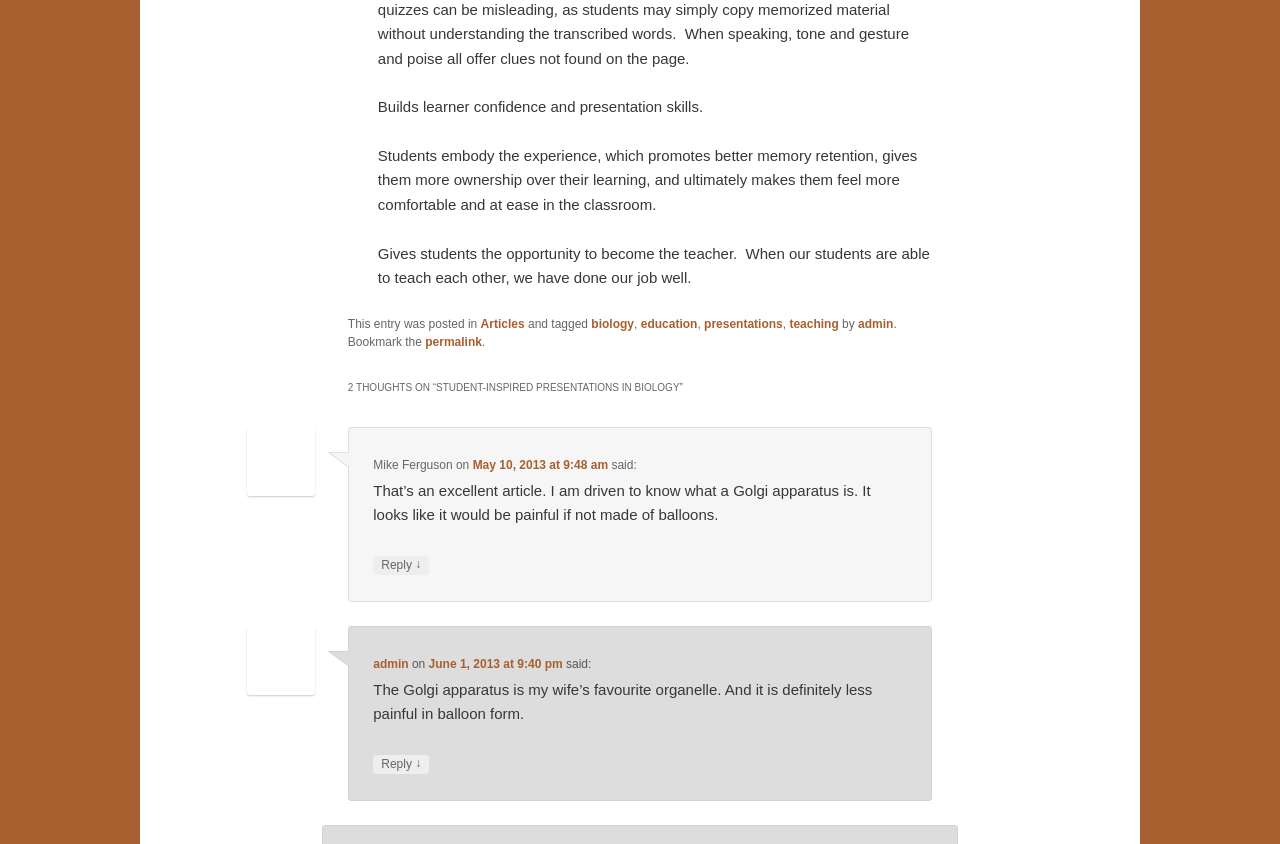Locate the bounding box of the UI element described in the following text: "biology".

[0.462, 0.375, 0.495, 0.392]